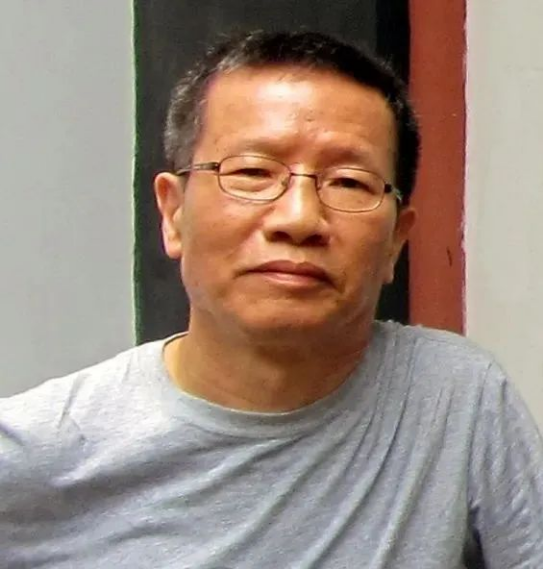What shape are the man's glasses?
Provide a fully detailed and comprehensive answer to the question.

The caption describes the man as 'sporting a pair of round glasses', which indicates the shape of his glasses.